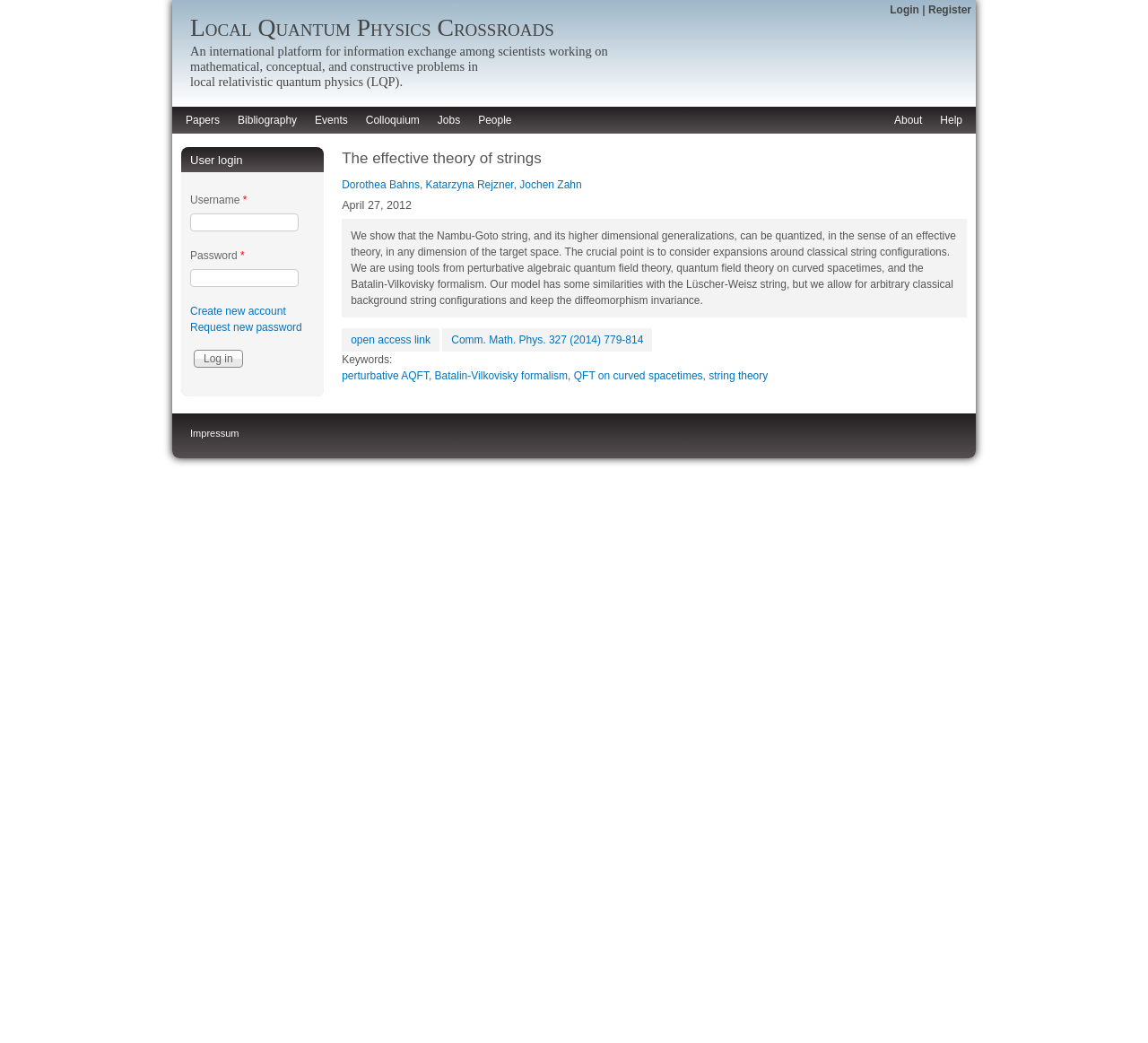Identify the bounding box coordinates of the specific part of the webpage to click to complete this instruction: "Click on the 'Papers' link".

[0.154, 0.103, 0.199, 0.127]